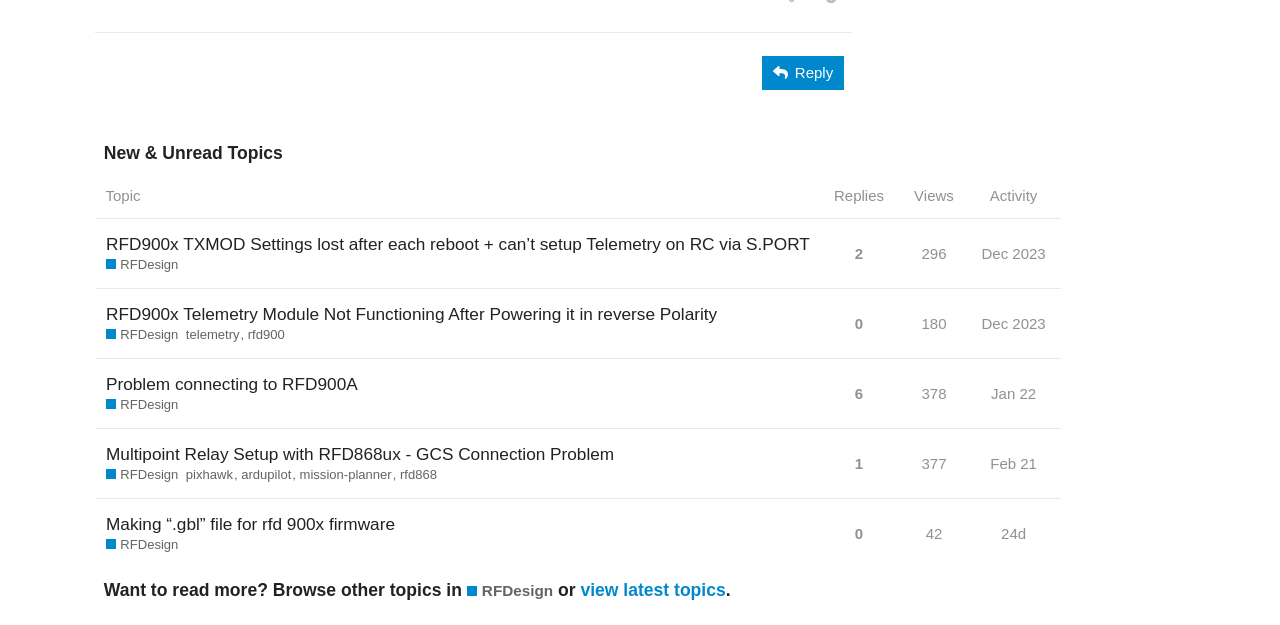What is the view count of the third topic?
Give a detailed explanation using the information visible in the image.

I looked at the table and found the third row, which has a gridcell that says 'this topic has been viewed 180 times'.